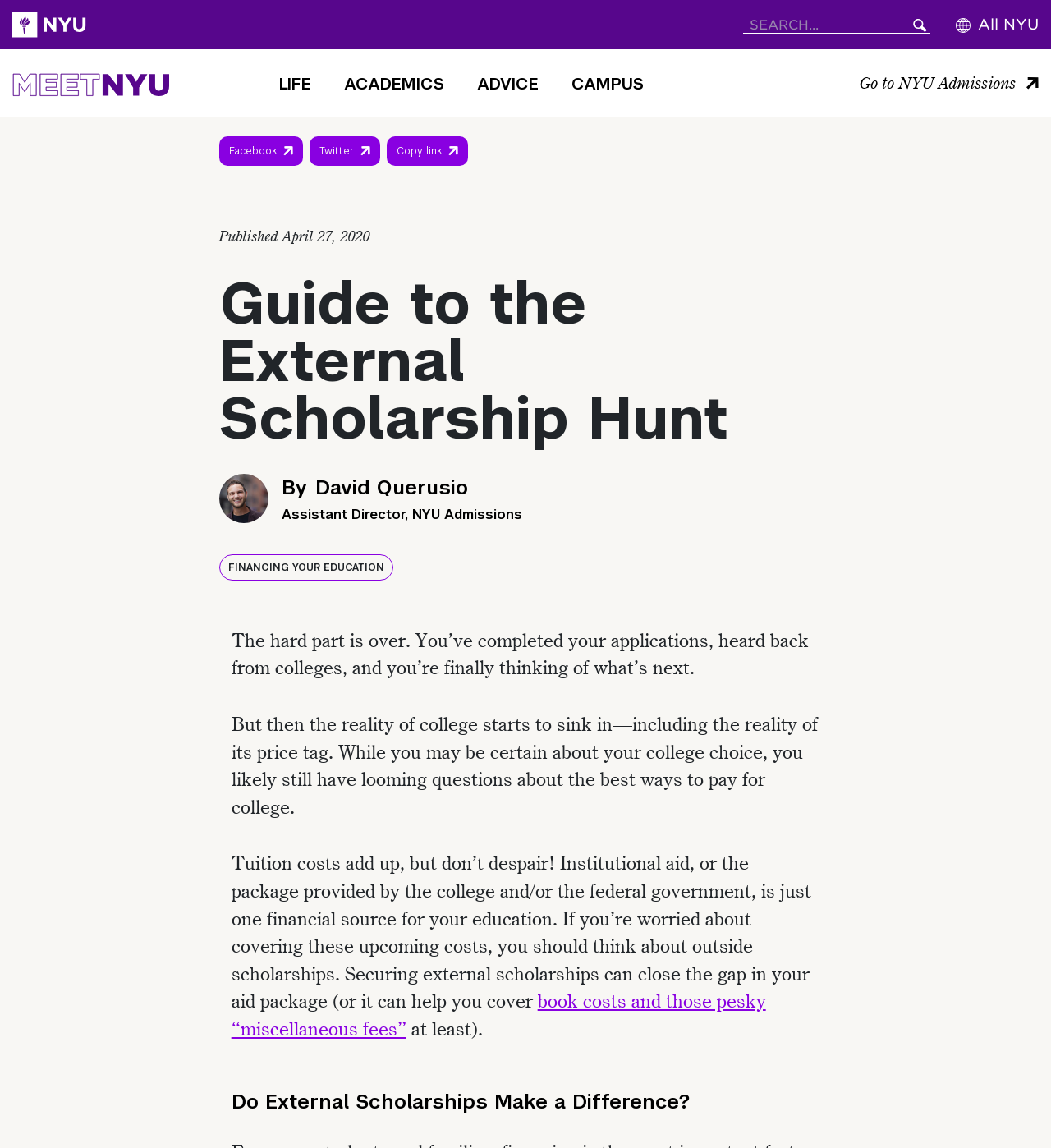Identify the bounding box coordinates for the region to click in order to carry out this instruction: "Search NYU". Provide the coordinates using four float numbers between 0 and 1, formatted as [left, top, right, bottom].

[0.707, 0.007, 0.885, 0.029]